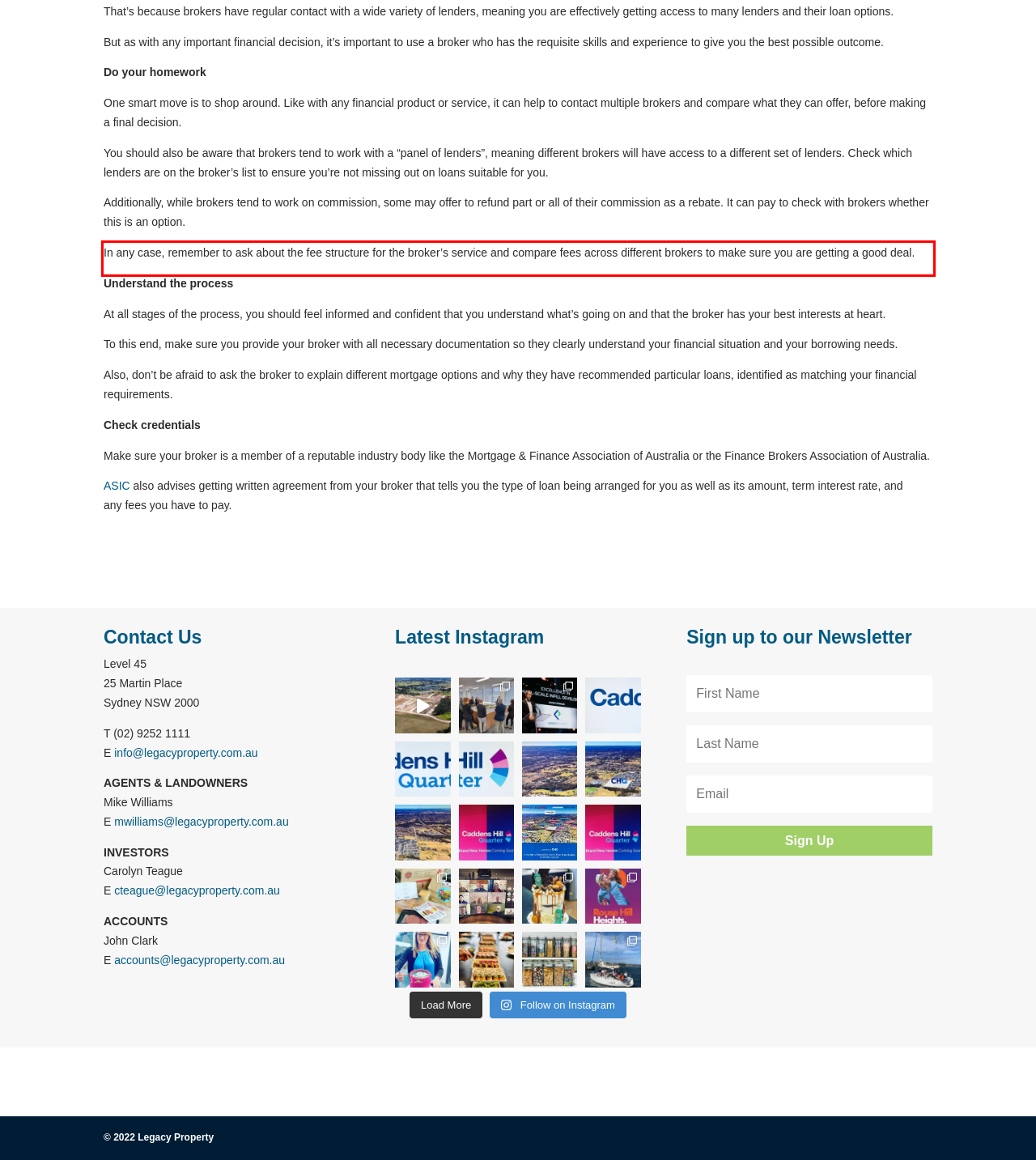Using the provided webpage screenshot, recognize the text content in the area marked by the red bounding box.

In any case, remember to ask about the fee structure for the broker’s service and compare fees across different brokers to make sure you are getting a good deal.